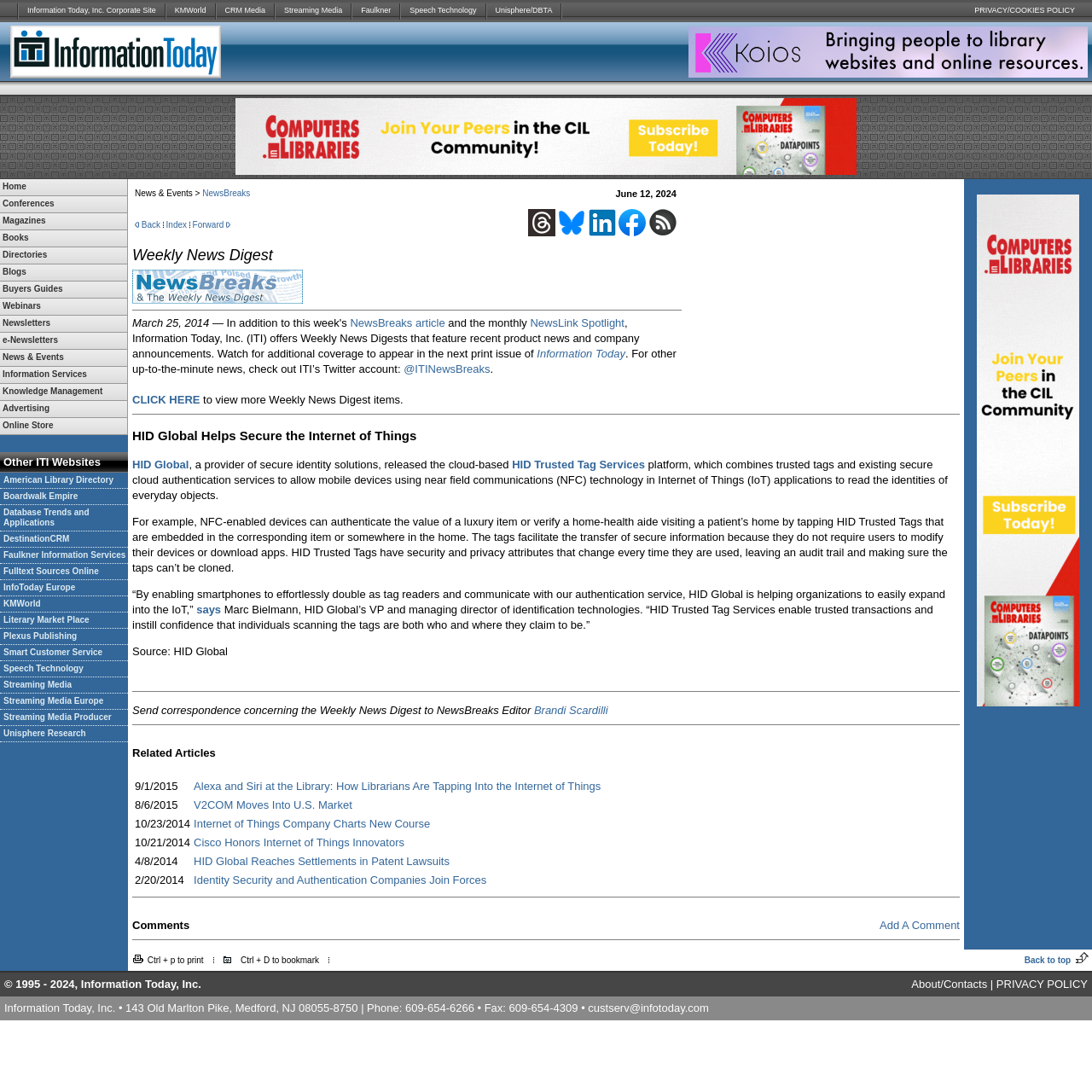What are the types of resources available on this website?
Answer the question with a single word or phrase, referring to the image.

Conferences, Magazines, Books, etc.